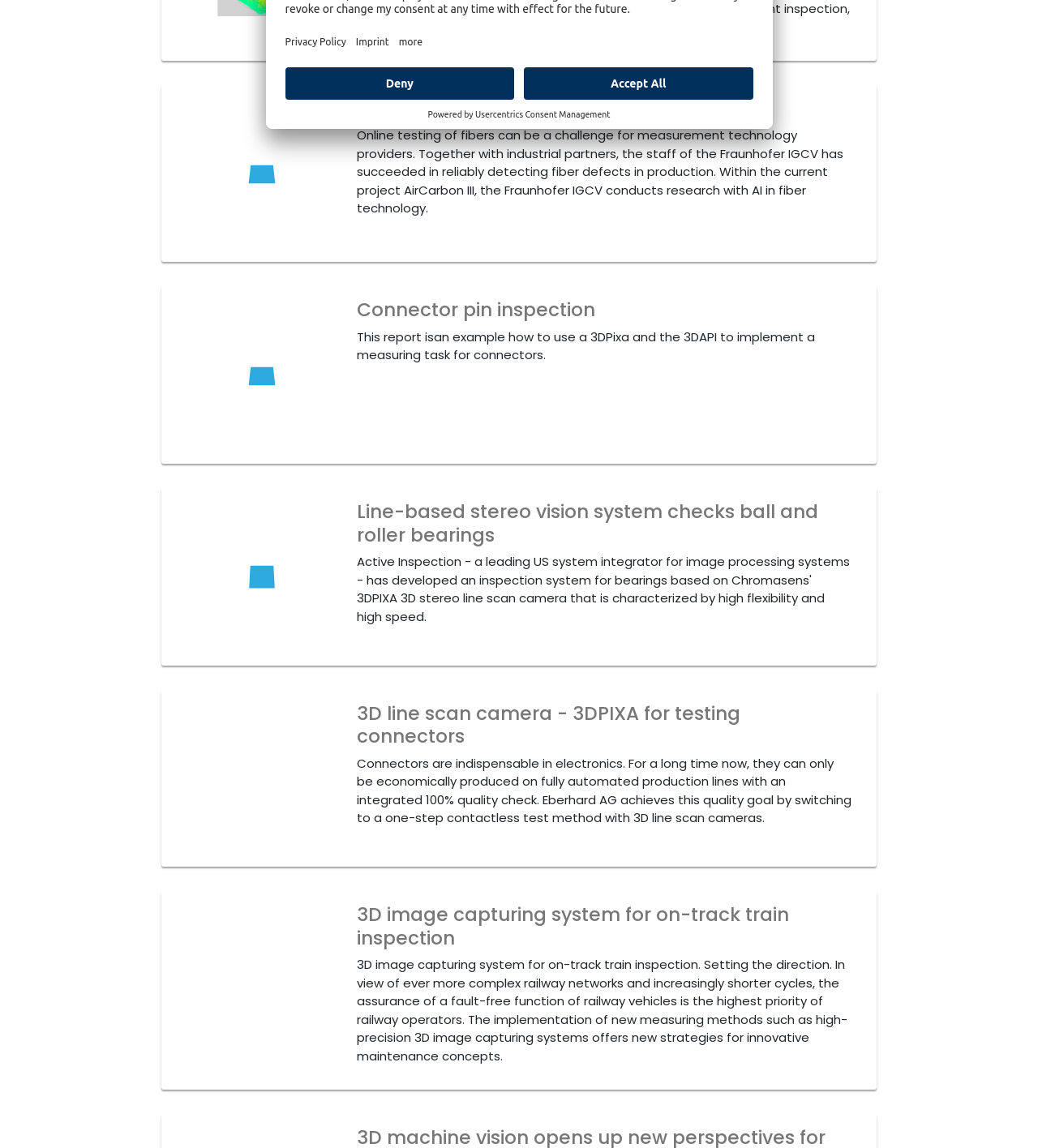Determine the bounding box coordinates for the UI element matching this description: "Accept All".

[0.505, 0.058, 0.725, 0.087]